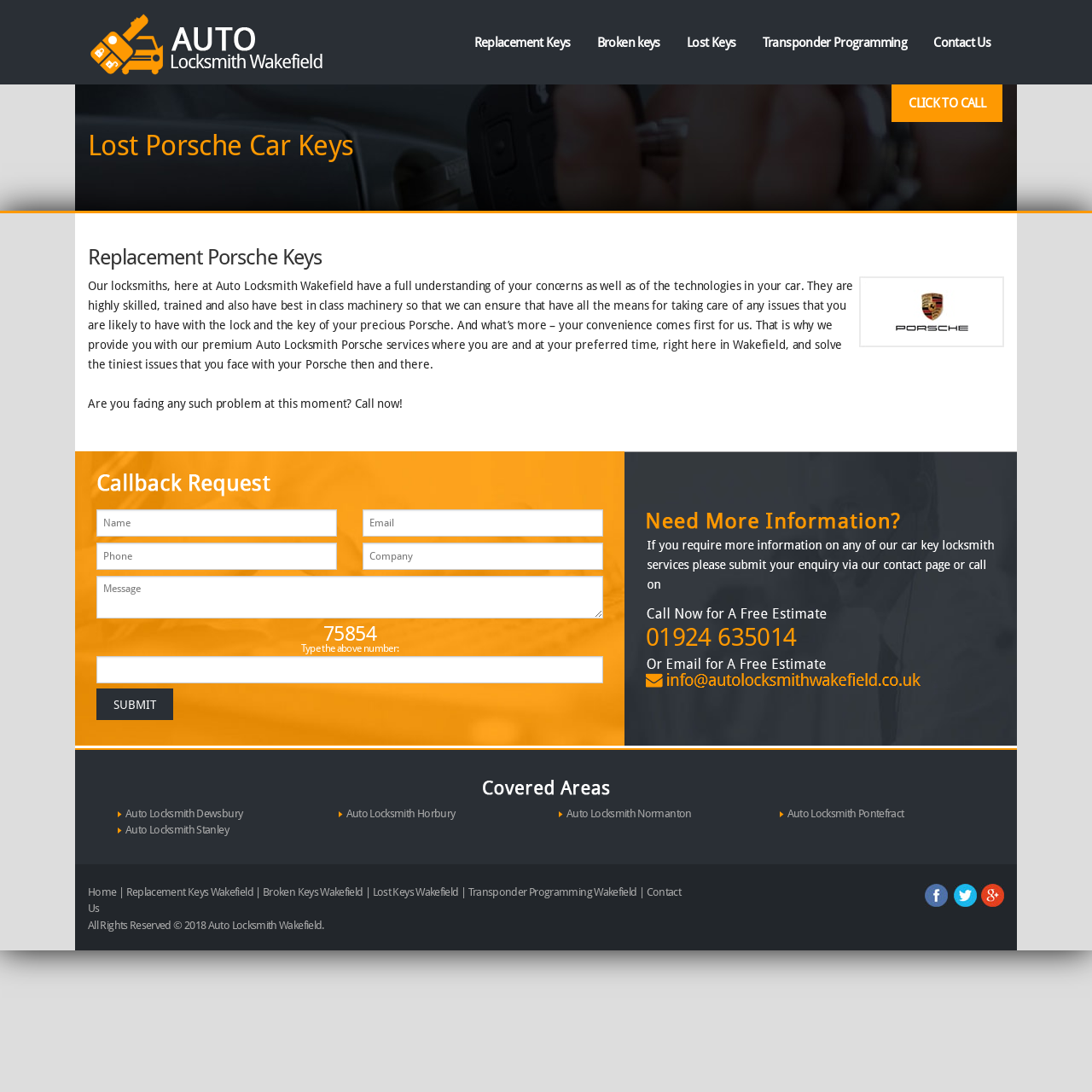Locate the bounding box of the user interface element based on this description: "name="company" placeholder="Company"".

[0.332, 0.497, 0.552, 0.522]